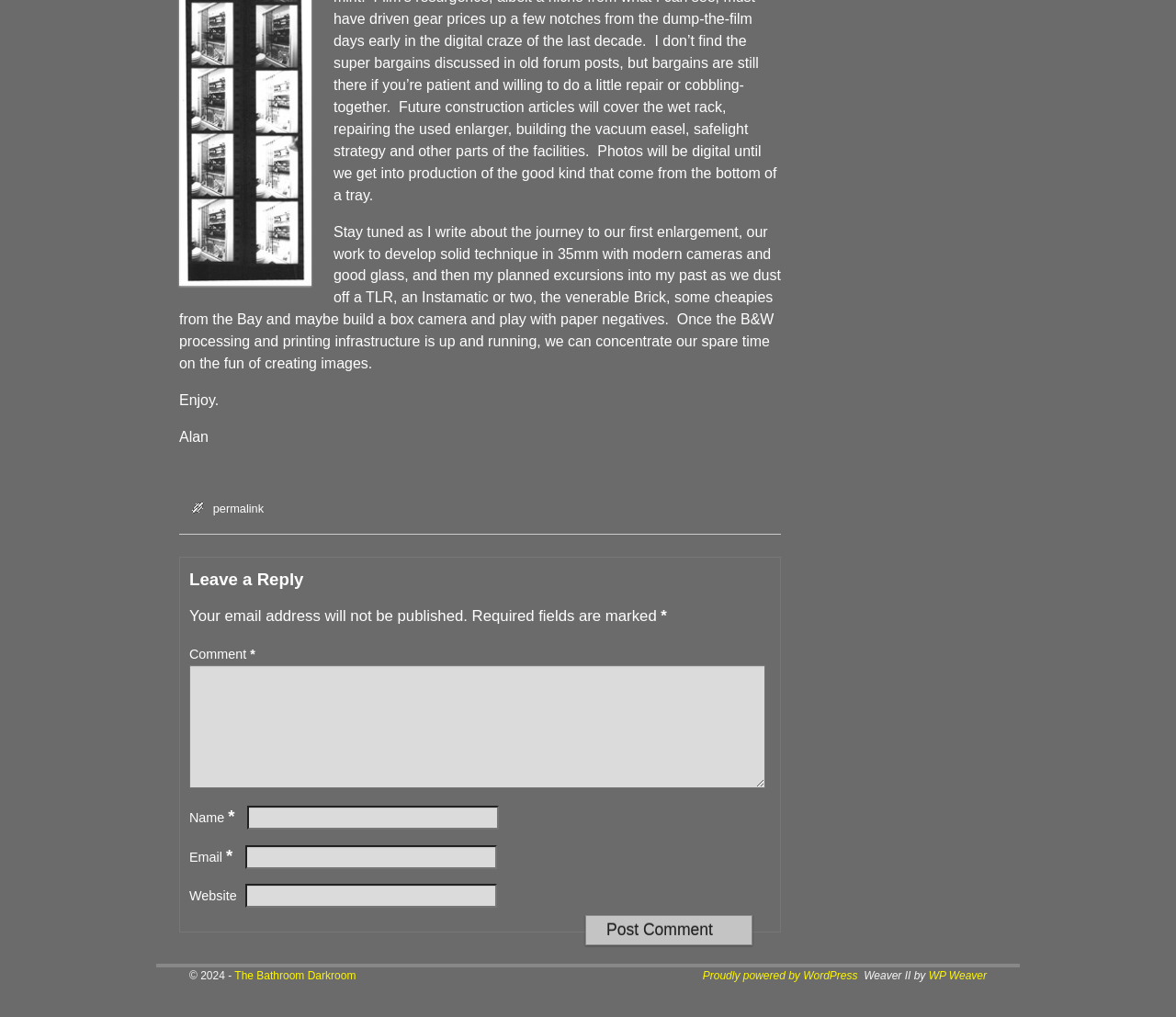Please determine the bounding box coordinates of the element to click in order to execute the following instruction: "Visit The Bathroom Darkroom". The coordinates should be four float numbers between 0 and 1, specified as [left, top, right, bottom].

[0.199, 0.953, 0.303, 0.966]